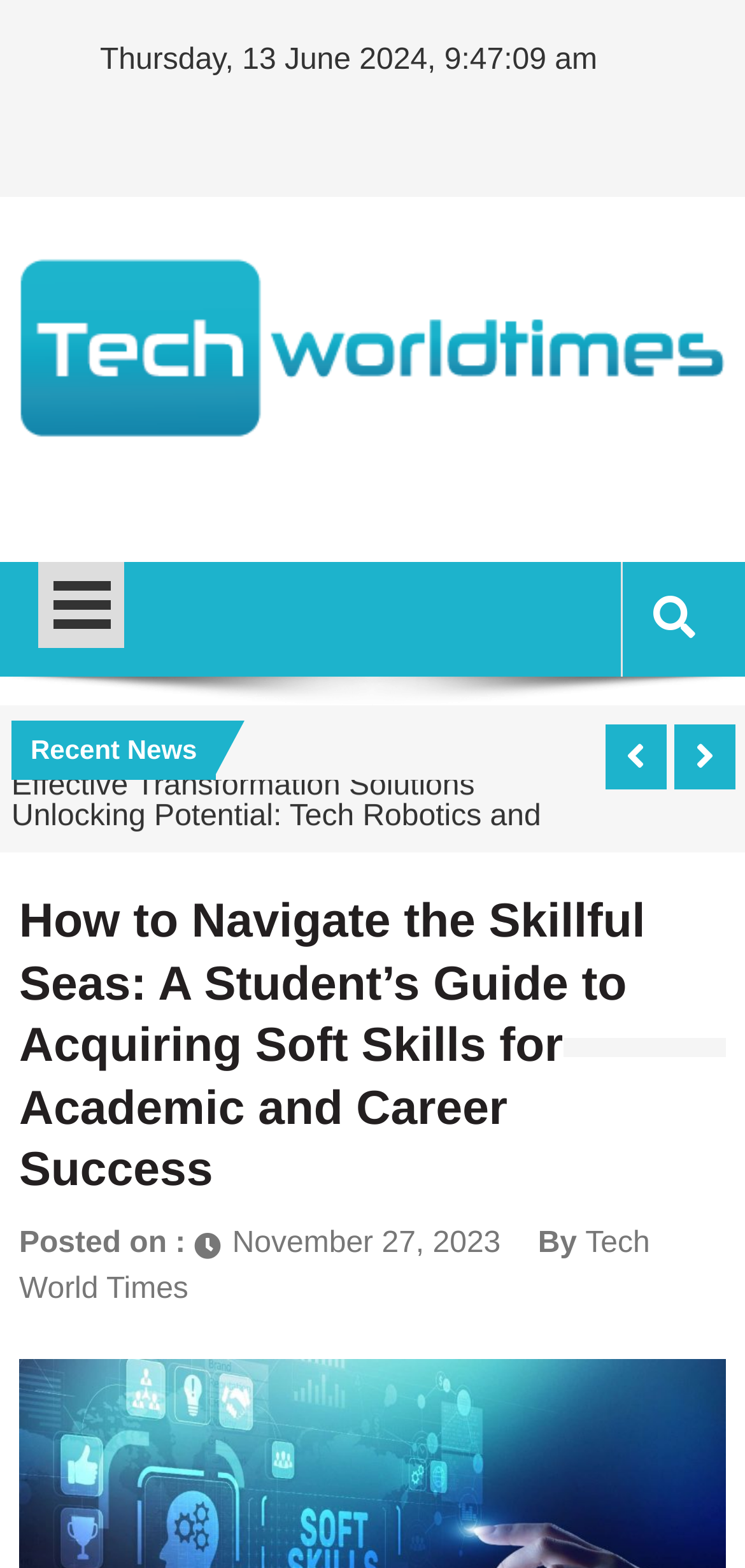Locate the bounding box coordinates of the element's region that should be clicked to carry out the following instruction: "Go to the 'Home' page". The coordinates need to be four float numbers between 0 and 1, i.e., [left, top, right, bottom].

None